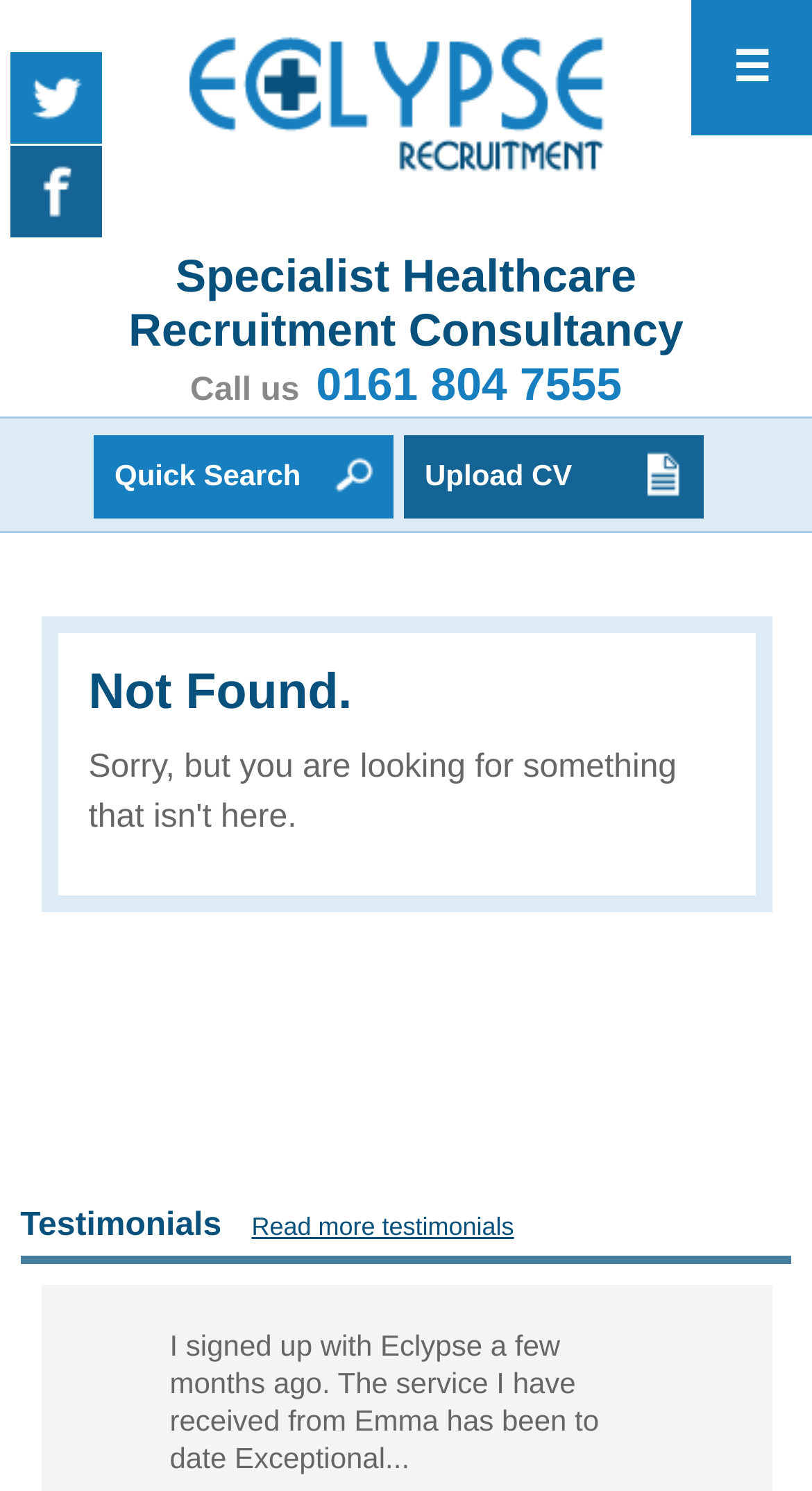What is the icon located at the top right corner?
Give a single word or phrase answer based on the content of the image.

☰